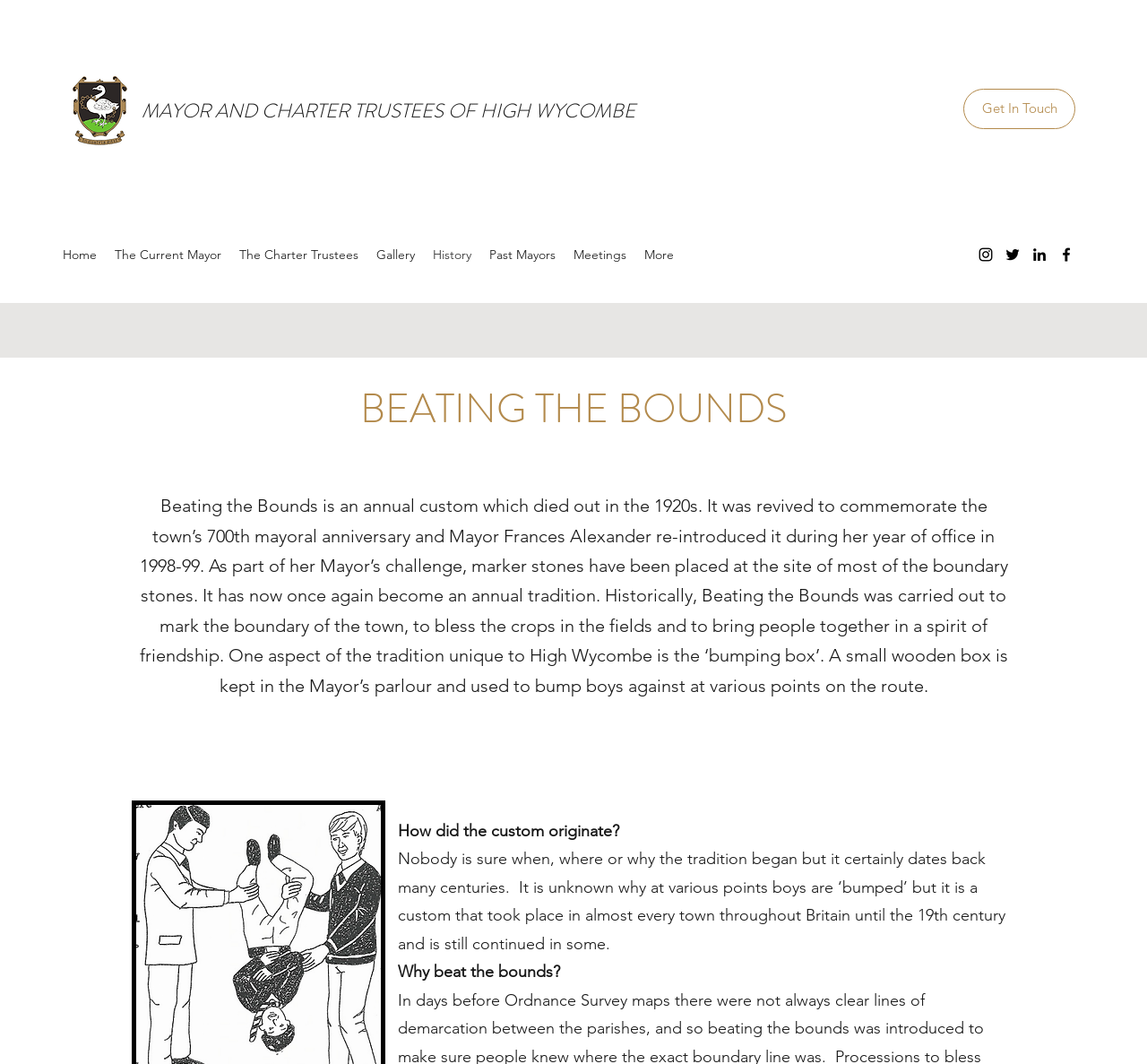What is the purpose of Beating the Bounds?
Answer the question with a single word or phrase derived from the image.

To mark the boundary of the town